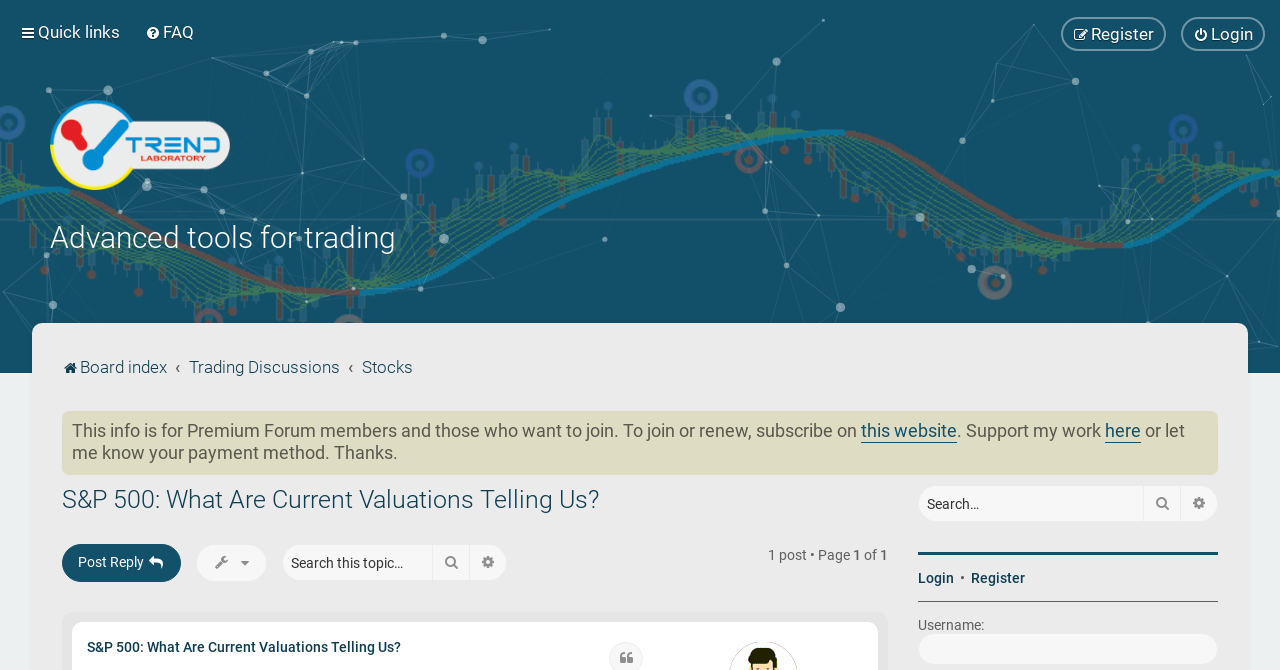Using the information in the image, could you please answer the following question in detail:
What is the name of the community being referred to?

The name of the community being referred to is the Premium Forum, which is mentioned in the text 'This info is for Premium Forum members and those who want to join'.